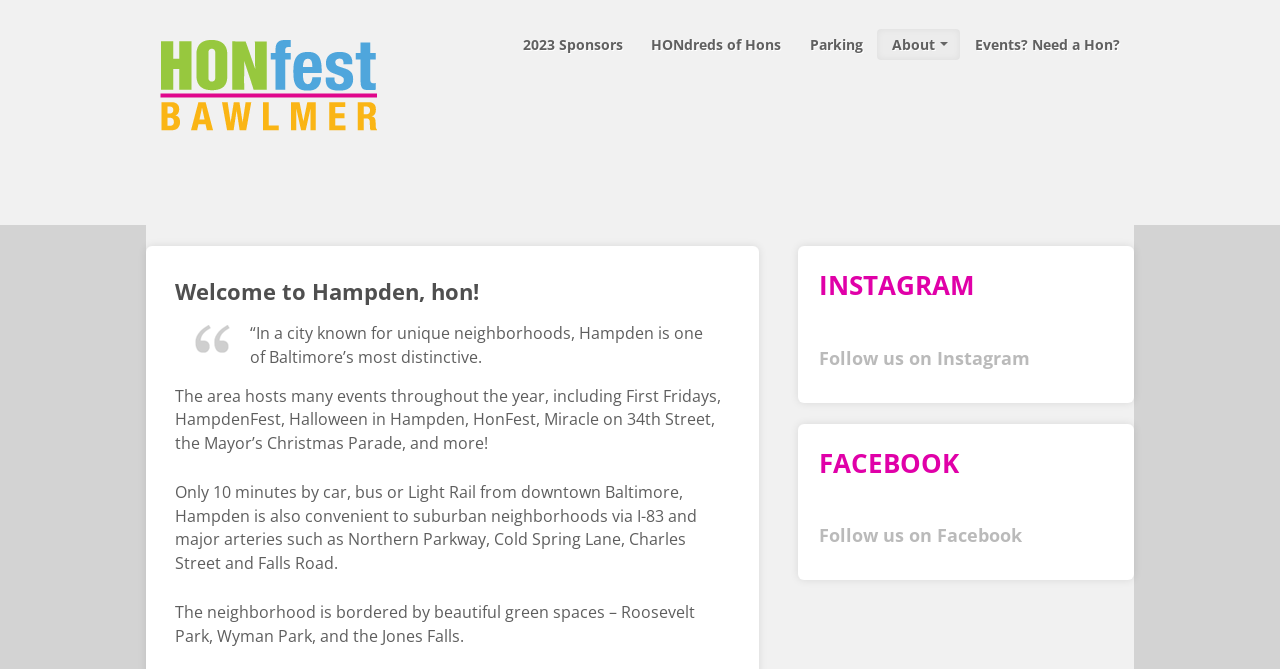Generate a comprehensive description of the webpage content.

The webpage is about Hampden, a neighborhood in Baltimore, and its events and attractions. At the top, there is a logo image of HONfest, accompanied by a link to HONfest. Below the logo, there are five links in a row, including "2023 Sponsors", "HONdreds of Hons", "Parking", "About", and "Events? Need a Hon?".

Further down, there is a heading that reads "Welcome to Hampden, hon!" followed by three paragraphs of text. The first paragraph describes Hampden as a unique neighborhood in Baltimore, known for its events. The second paragraph lists some of the events that take place in Hampden throughout the year, including First Fridays, HampdenFest, and the Mayor’s Christmas Parade. The third paragraph mentions the neighborhood's convenient location and its borders with green spaces like Roosevelt Park and Wyman Park.

On the right side of the page, there is a section with headings for "INSTAGRAM" and "FACEBOOK", each with a link to follow Hampden on the respective social media platform.